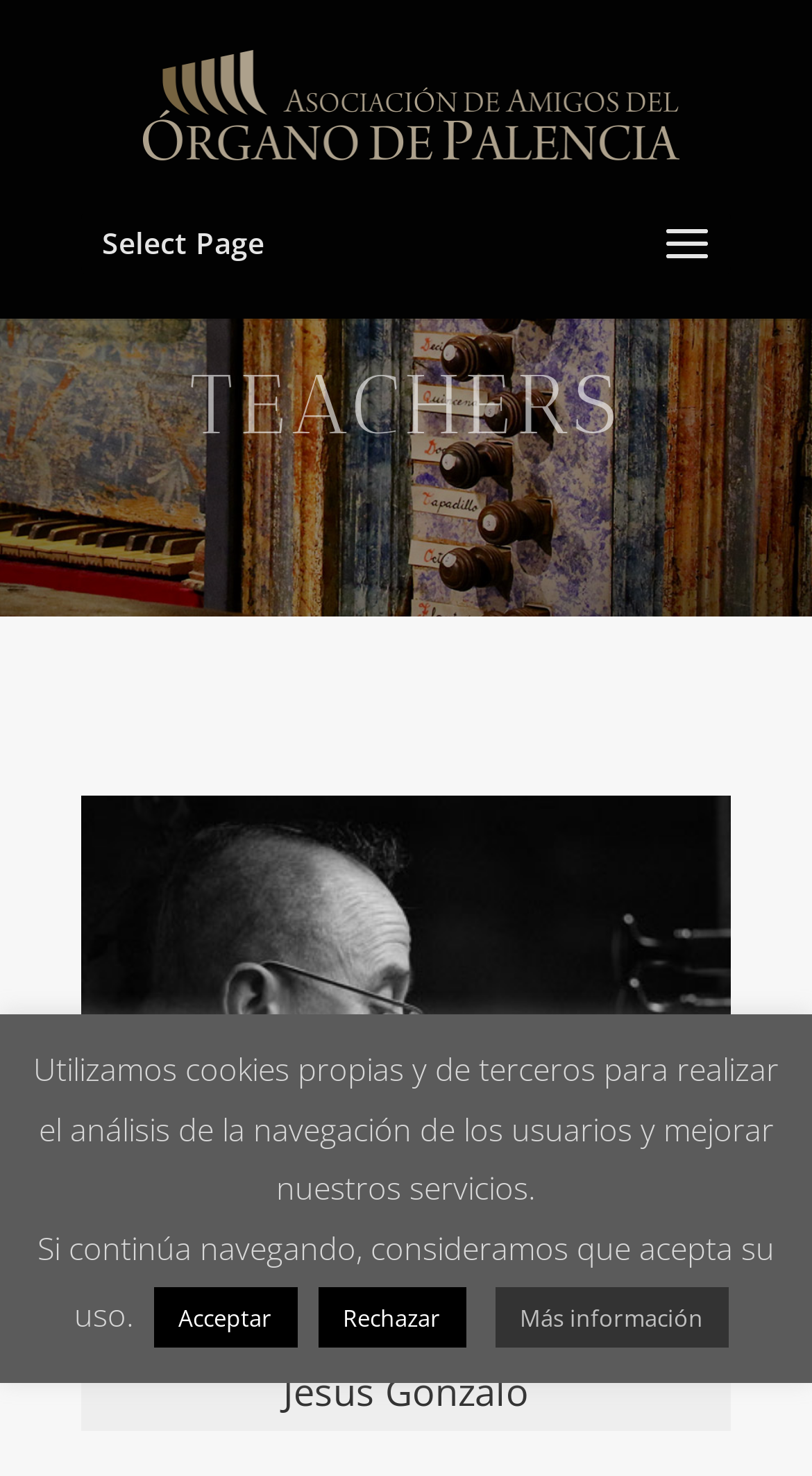Answer the question with a brief word or phrase:
What is the purpose of the buttons at the bottom?

To accept or reject cookies